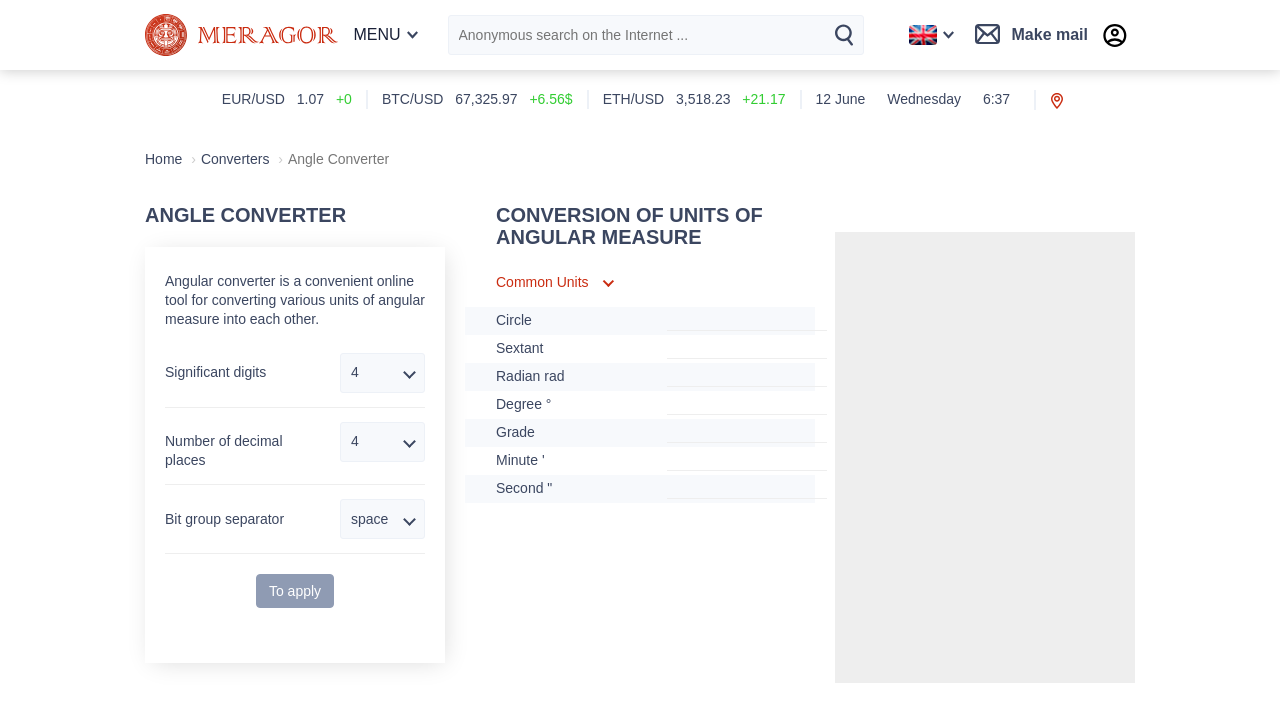What units of angular measure are available for conversion?
Kindly give a detailed and elaborate answer to the question.

The webpage lists several units of angular measure, including Circle, Sextant, Radian, Degree, Grade, and Second, which can be converted into each other using this online tool.